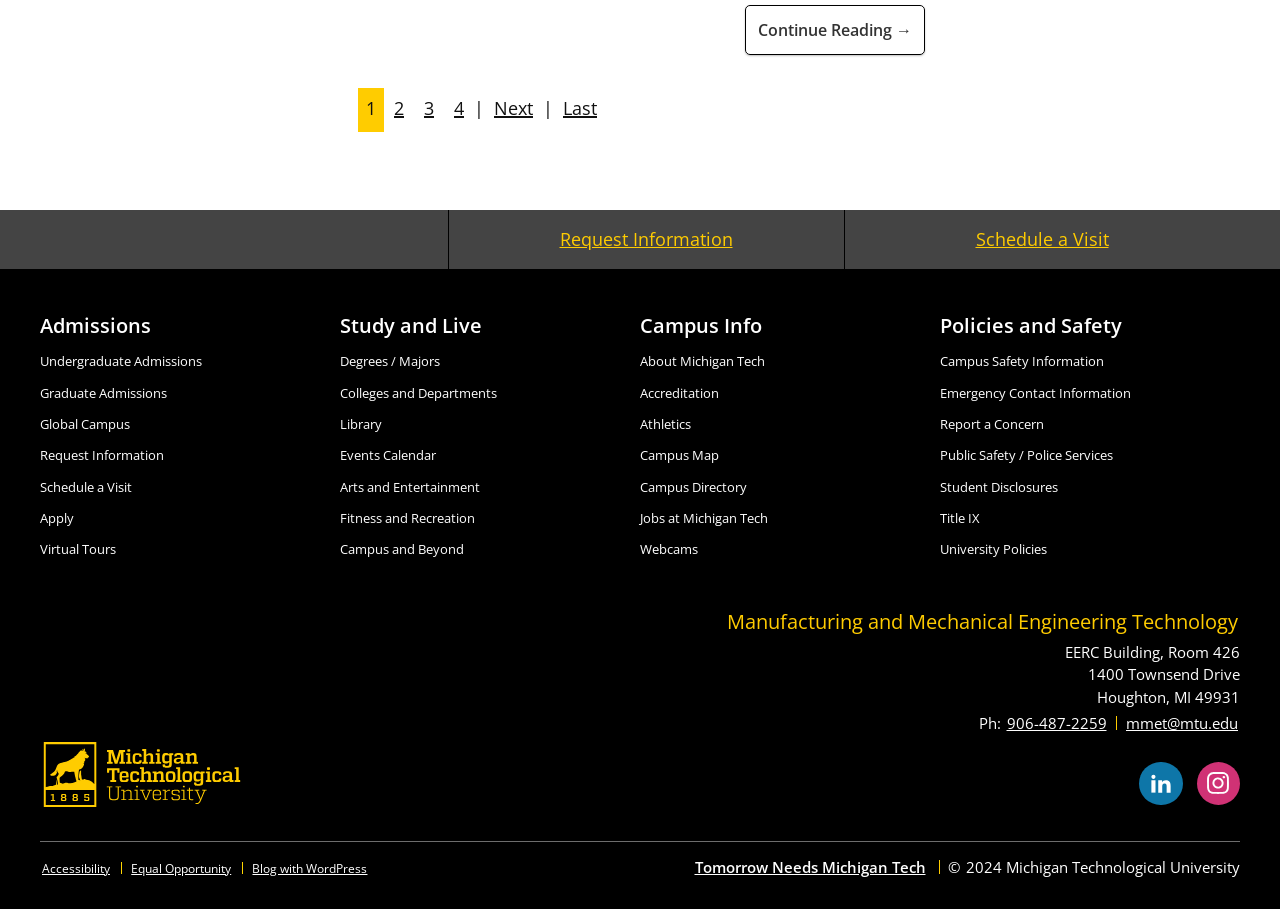Can you find the bounding box coordinates of the area I should click to execute the following instruction: "Explore 'Manufacturing and Mechanical Engineering Technology'"?

[0.566, 0.669, 0.969, 0.699]